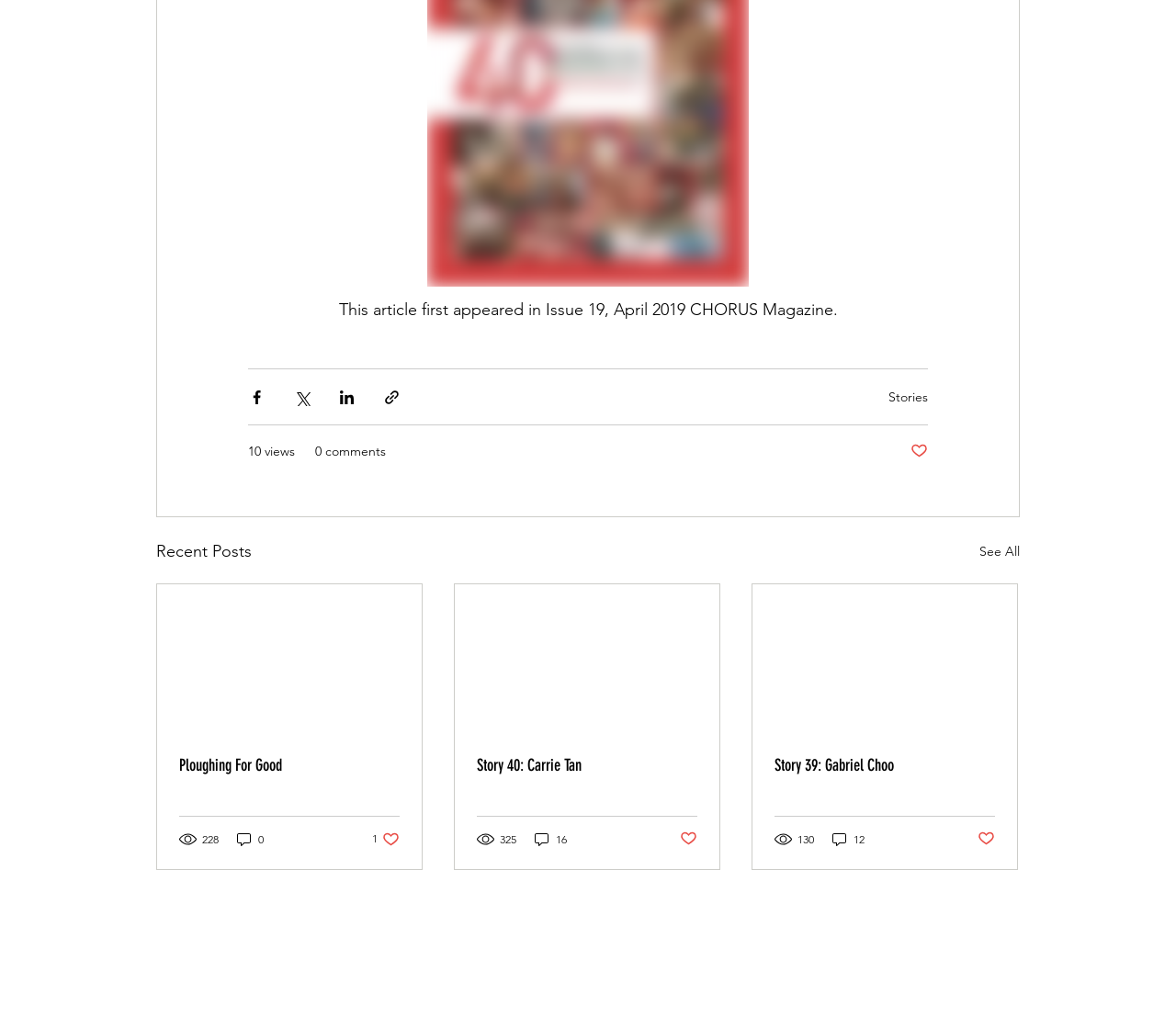How many social media sharing options are available?
Give a detailed explanation using the information visible in the image.

I counted the number of social media sharing buttons, which are 'Share via Facebook', 'Share via Twitter', 'Share via LinkedIn', and 'Share via link', and found that there are 4 options.